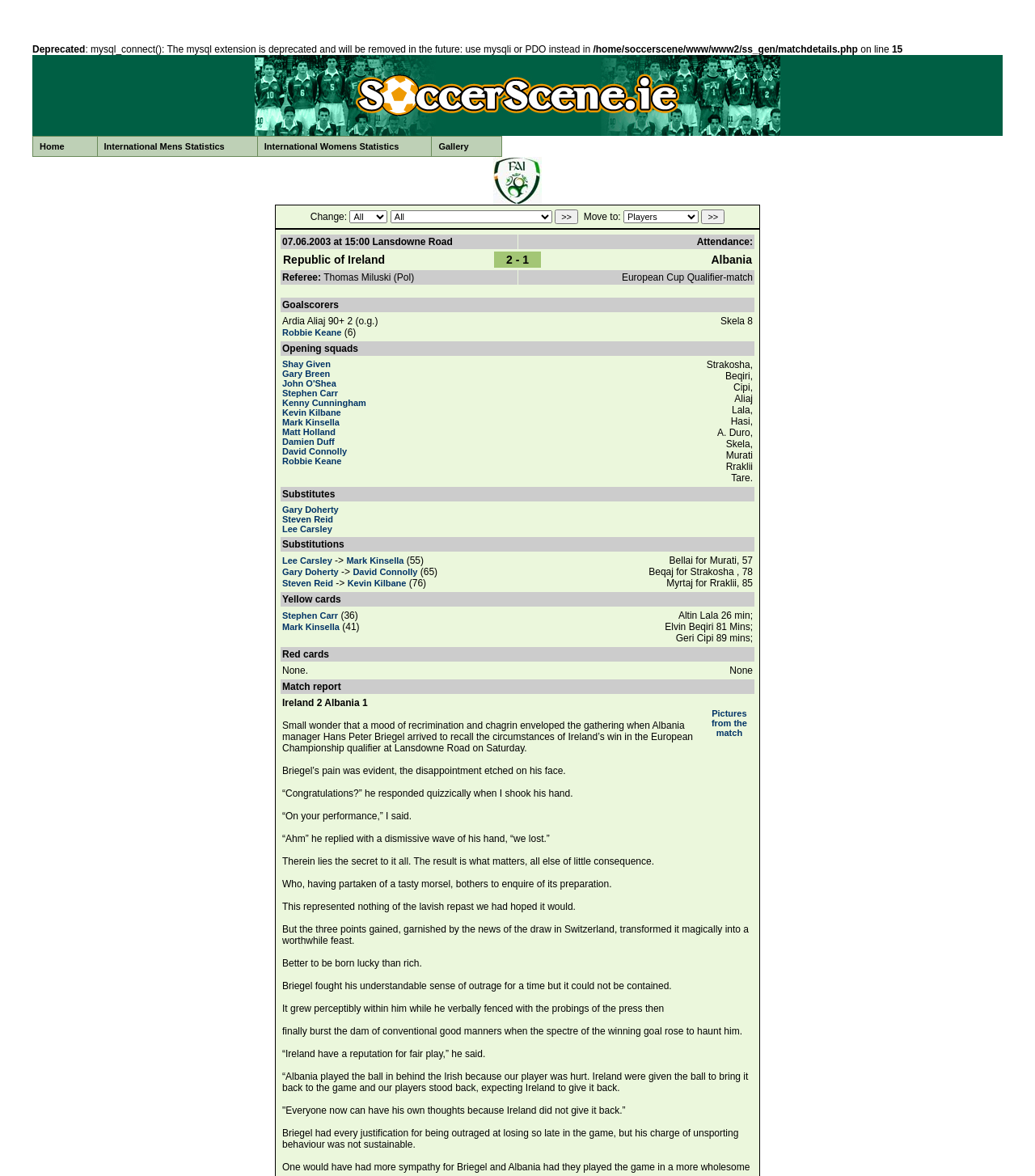Specify the bounding box coordinates for the region that must be clicked to perform the given instruction: "Click the 'Home' link".

[0.031, 0.116, 0.094, 0.133]